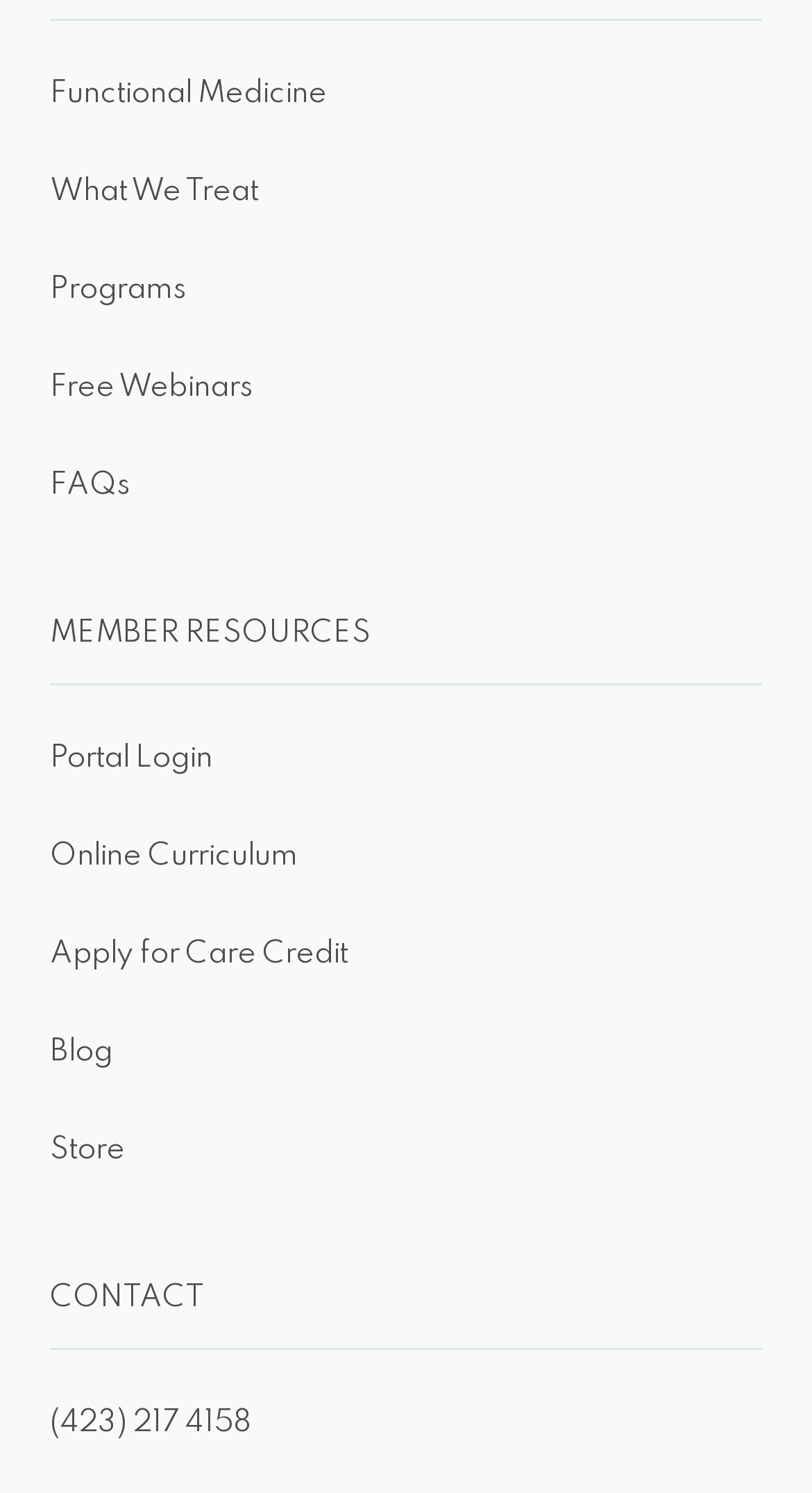What is the first link on the webpage?
Look at the screenshot and give a one-word or phrase answer.

Functional Medicine